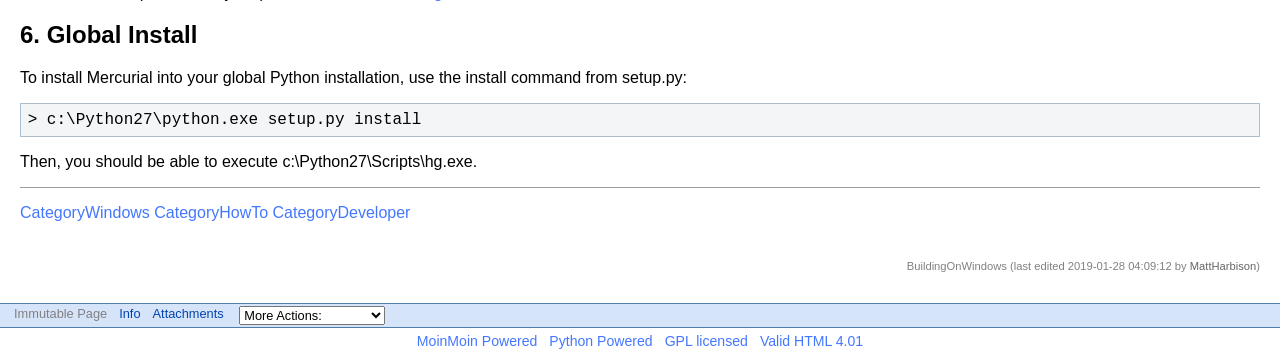Using the information in the image, could you please answer the following question in detail:
Who last edited the page?

The information about the last editor of the page can be found in the StaticText element that says 'BuildingOnWindows (last edited 2019-01-28 04:09:12 by'. The name of the editor is provided as a link, which is 'MattHarbison'.